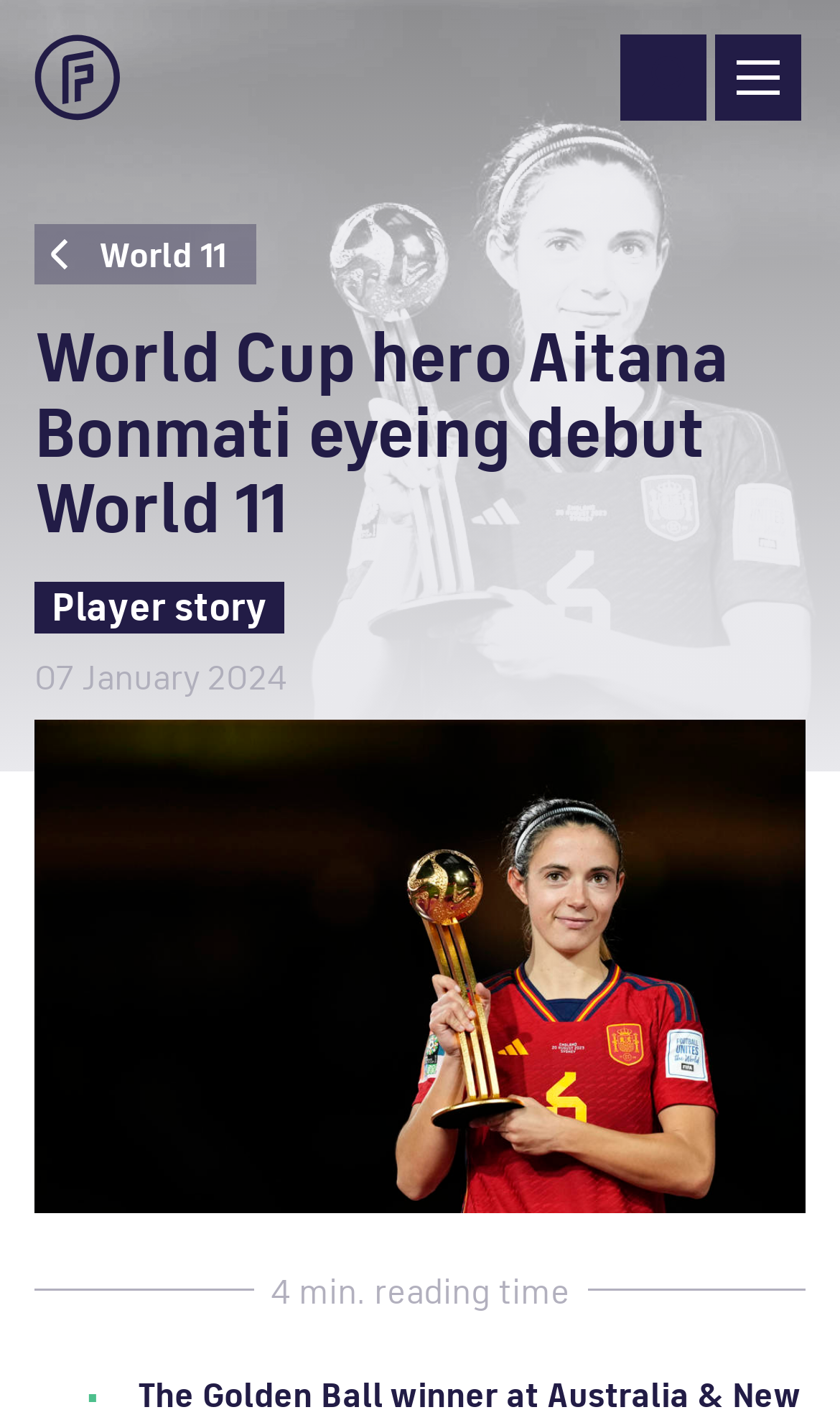What is the date of the article?
Using the image, elaborate on the answer with as much detail as possible.

The date of the article is mentioned twice, once at the top and once at the bottom, as '07 January 2024'.